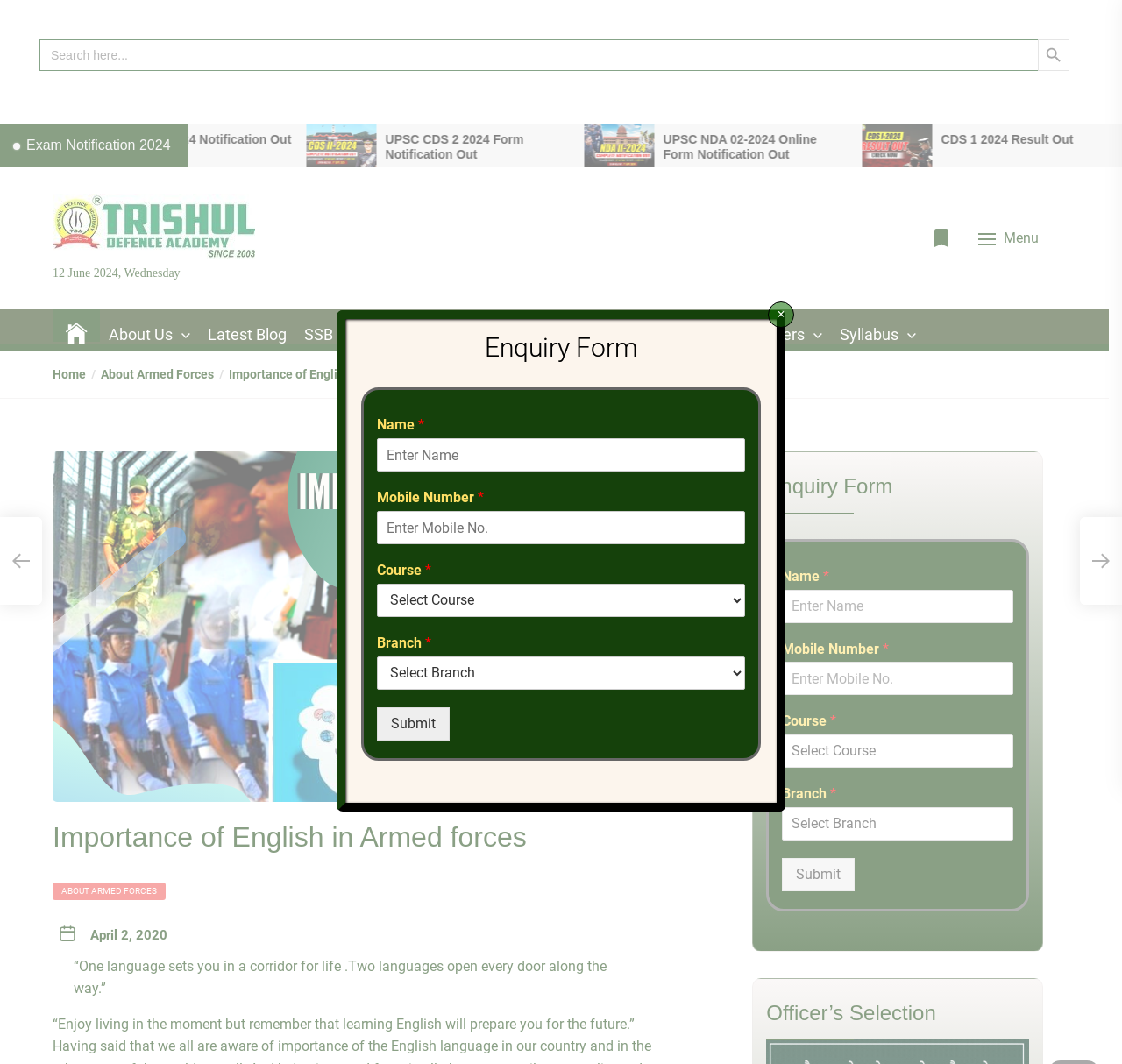What is the notification about UPSC CDS 2 2024?
Provide a short answer using one word or a brief phrase based on the image.

Form Notification Out